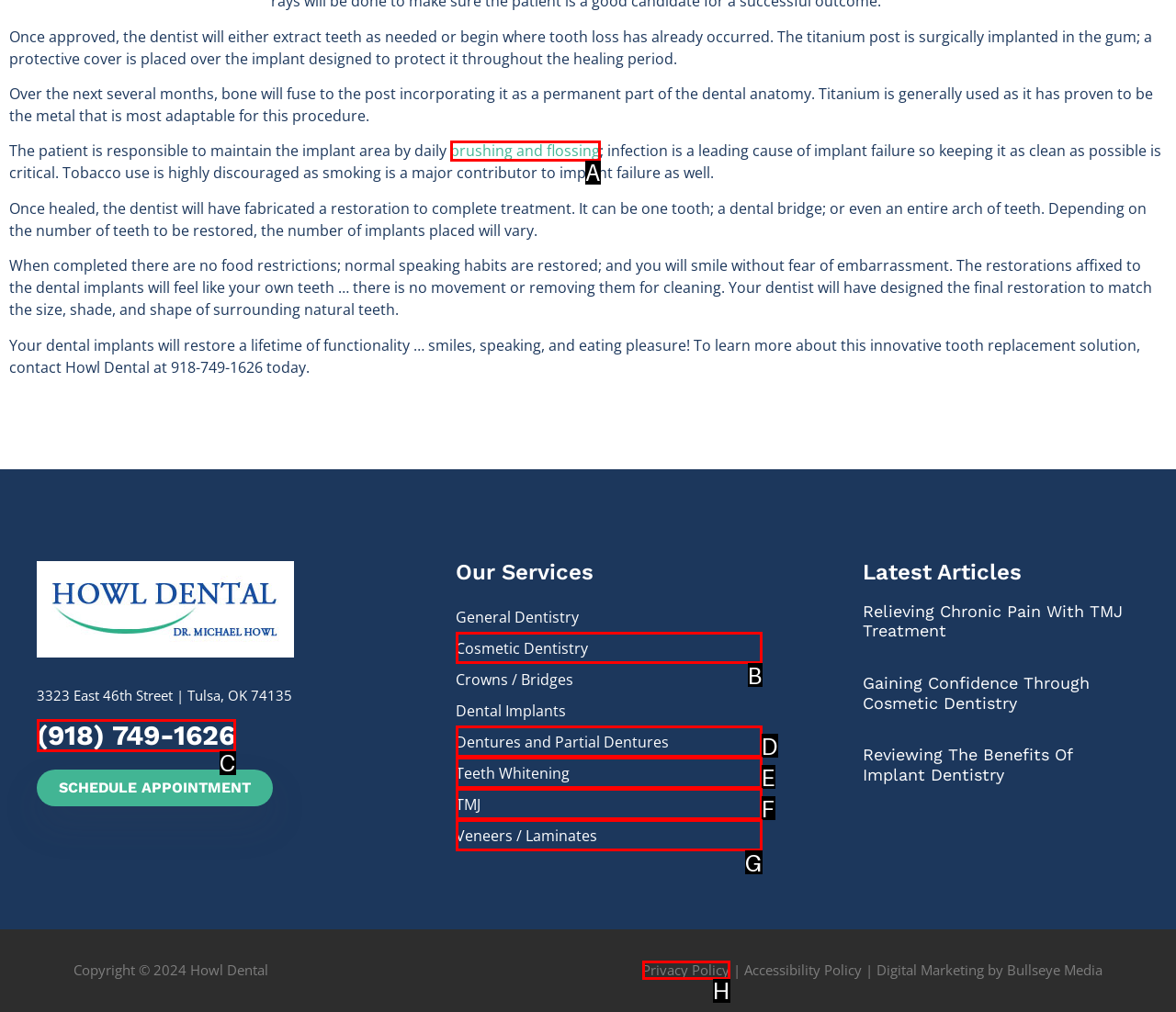From the provided options, pick the HTML element that matches the description: Privacy Policy. Respond with the letter corresponding to your choice.

H